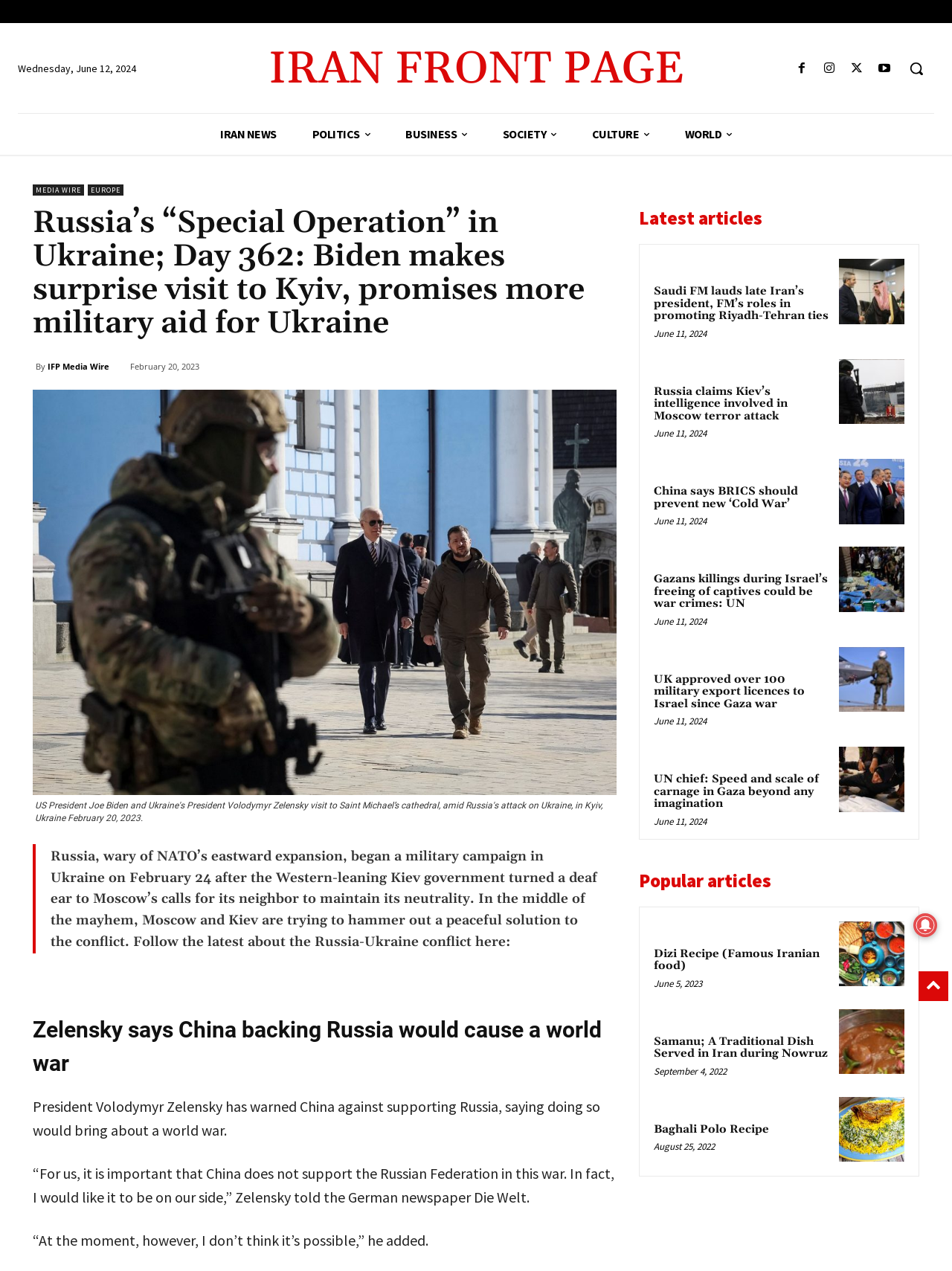Given the description "title="Dizi Recipe (Famous Iranian food)"", determine the bounding box of the corresponding UI element.

[0.881, 0.725, 0.95, 0.776]